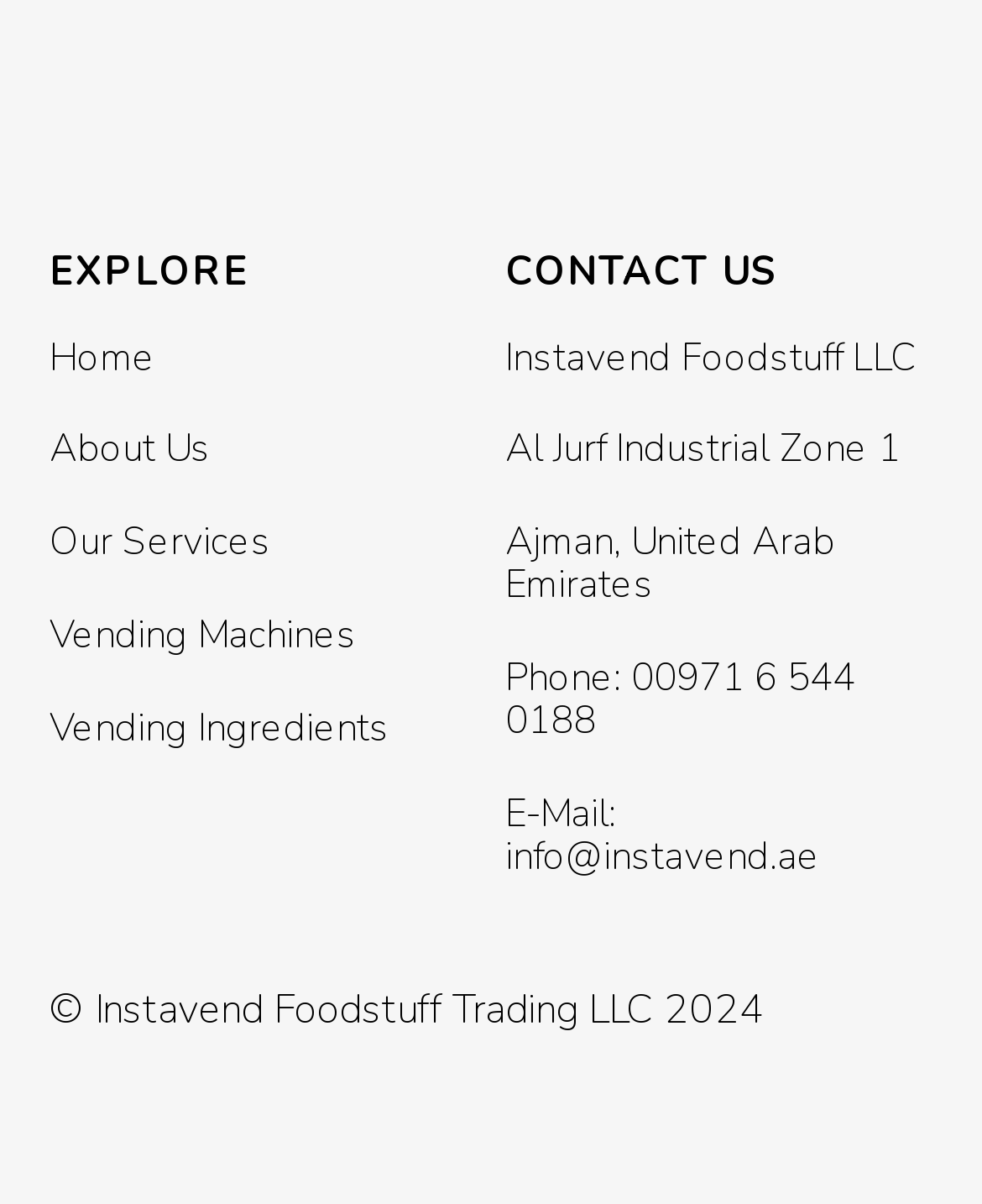Find the bounding box of the web element that fits this description: "00971 6 544 0188".

[0.514, 0.541, 0.871, 0.619]